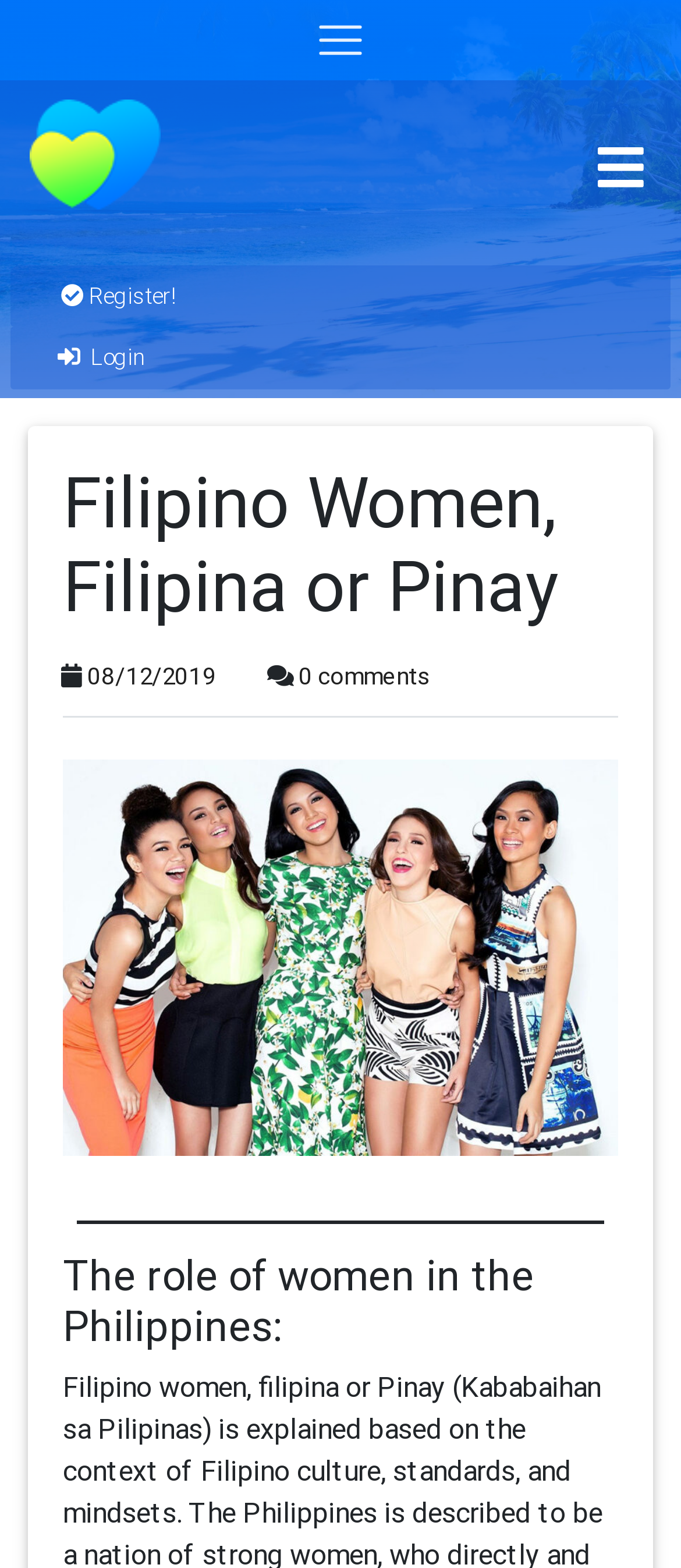Respond to the question below with a single word or phrase: What is the topic of the second heading on the webpage?

The role of women in the Philippines